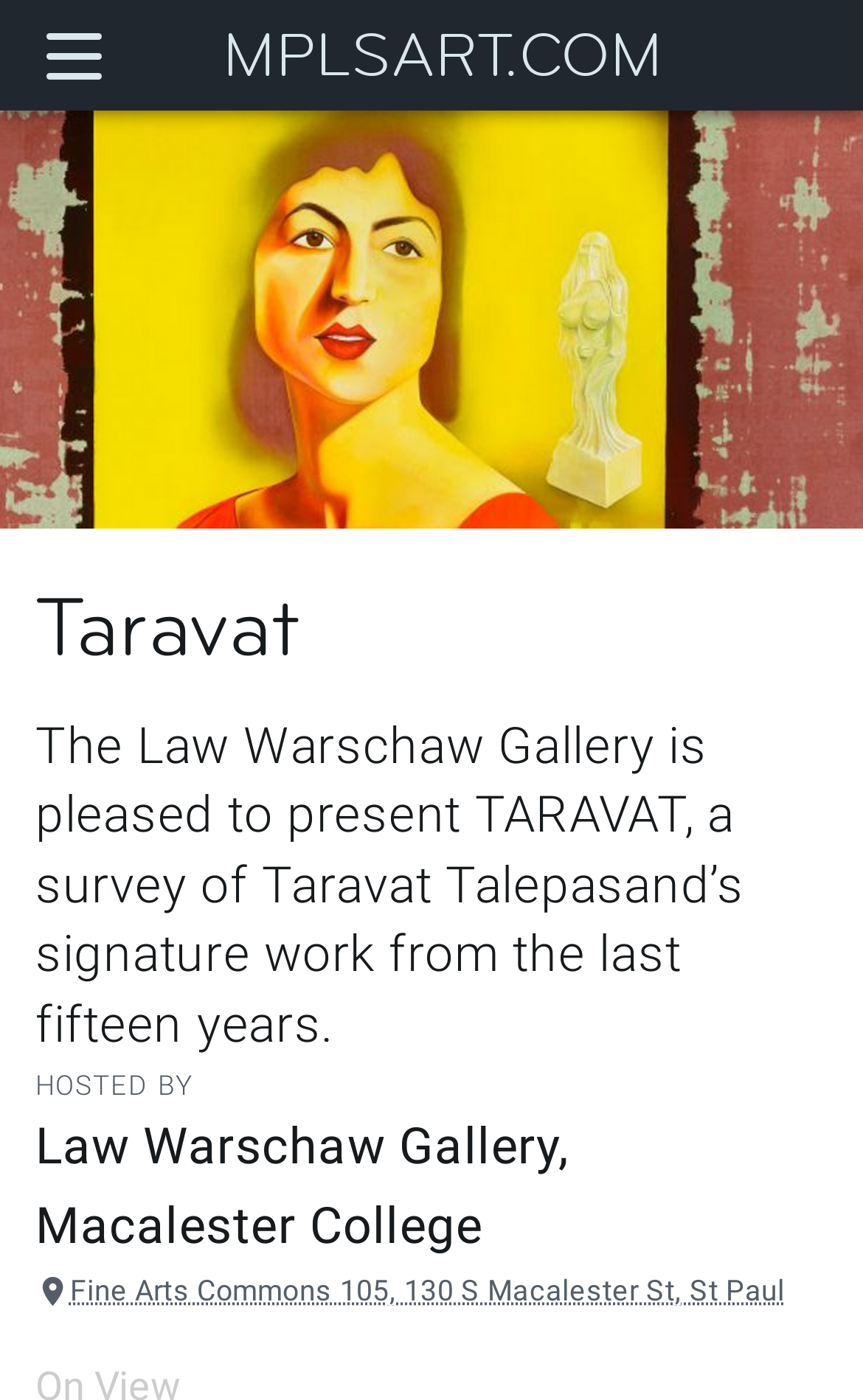What is the name of the gallery hosting the event?
Please provide a comprehensive and detailed answer to the question.

I found the answer by looking at the text 'HOSTED BY' and the subsequent text 'Law Warschaw Gallery, Macalester College', which indicates that the Law Warschaw Gallery is the host of the event.